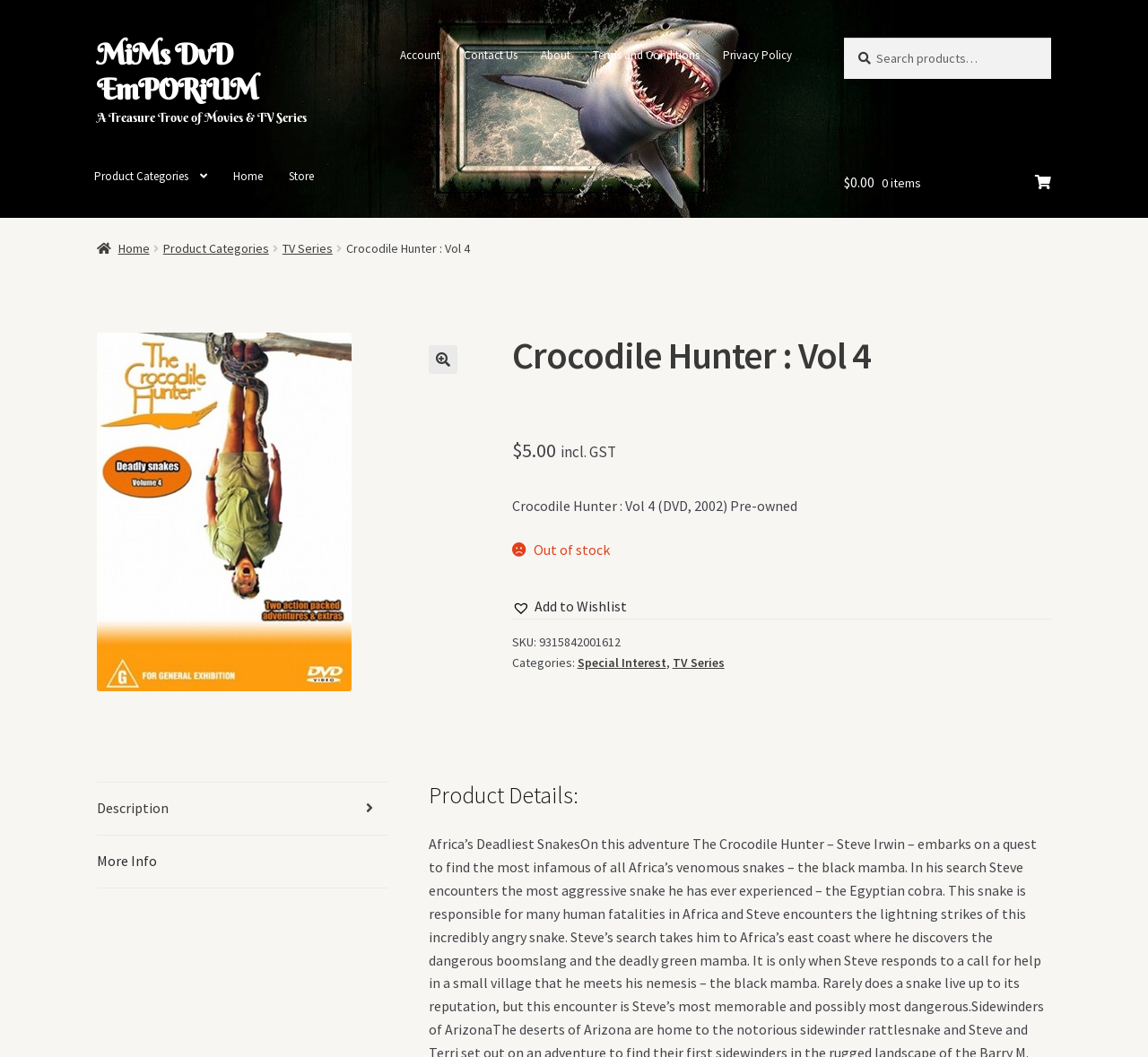Please answer the following question using a single word or phrase: 
How much does the DVD cost?

$5.00